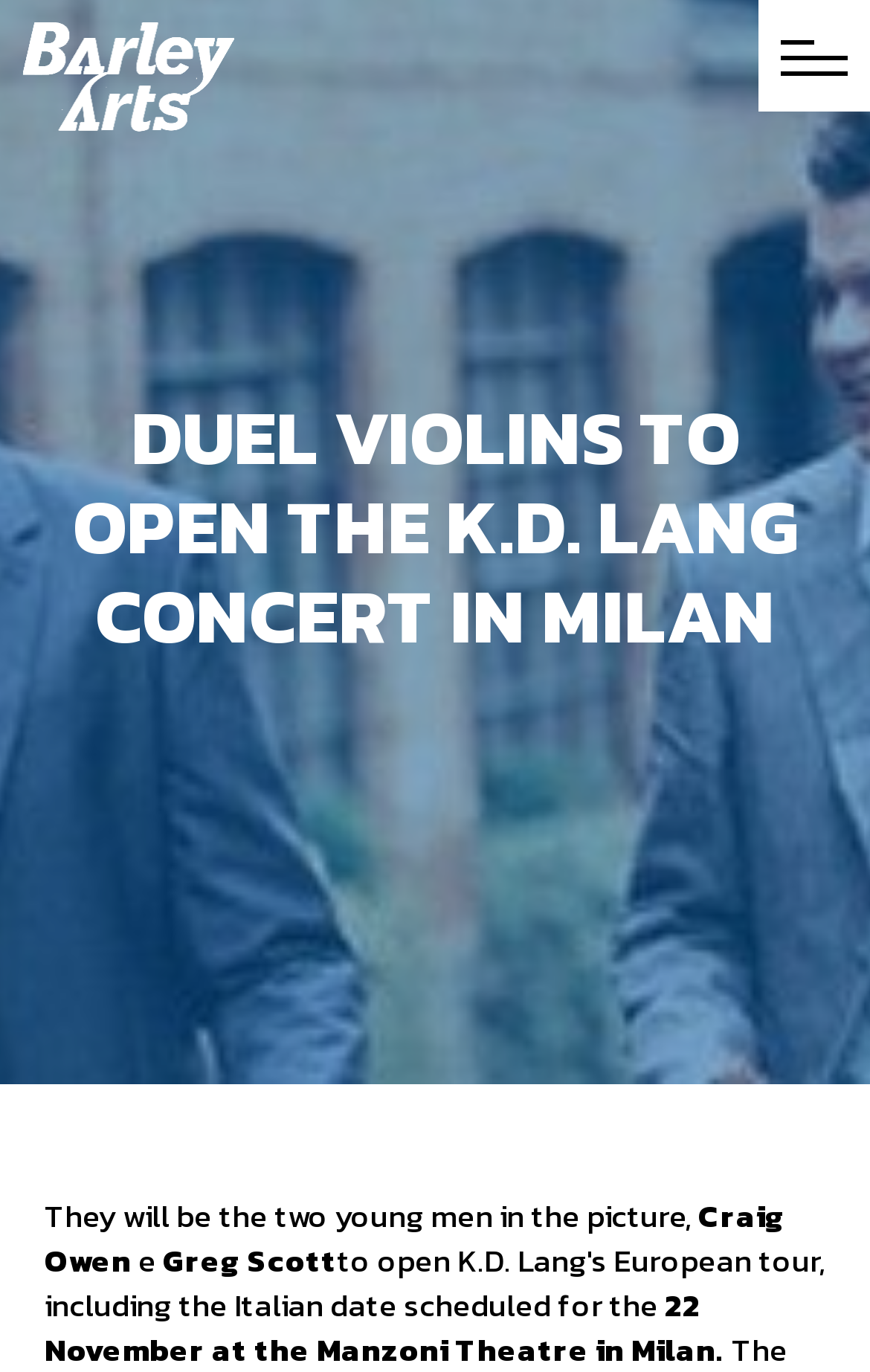Please respond in a single word or phrase: 
What is the name of the concert opener?

Duel Violins